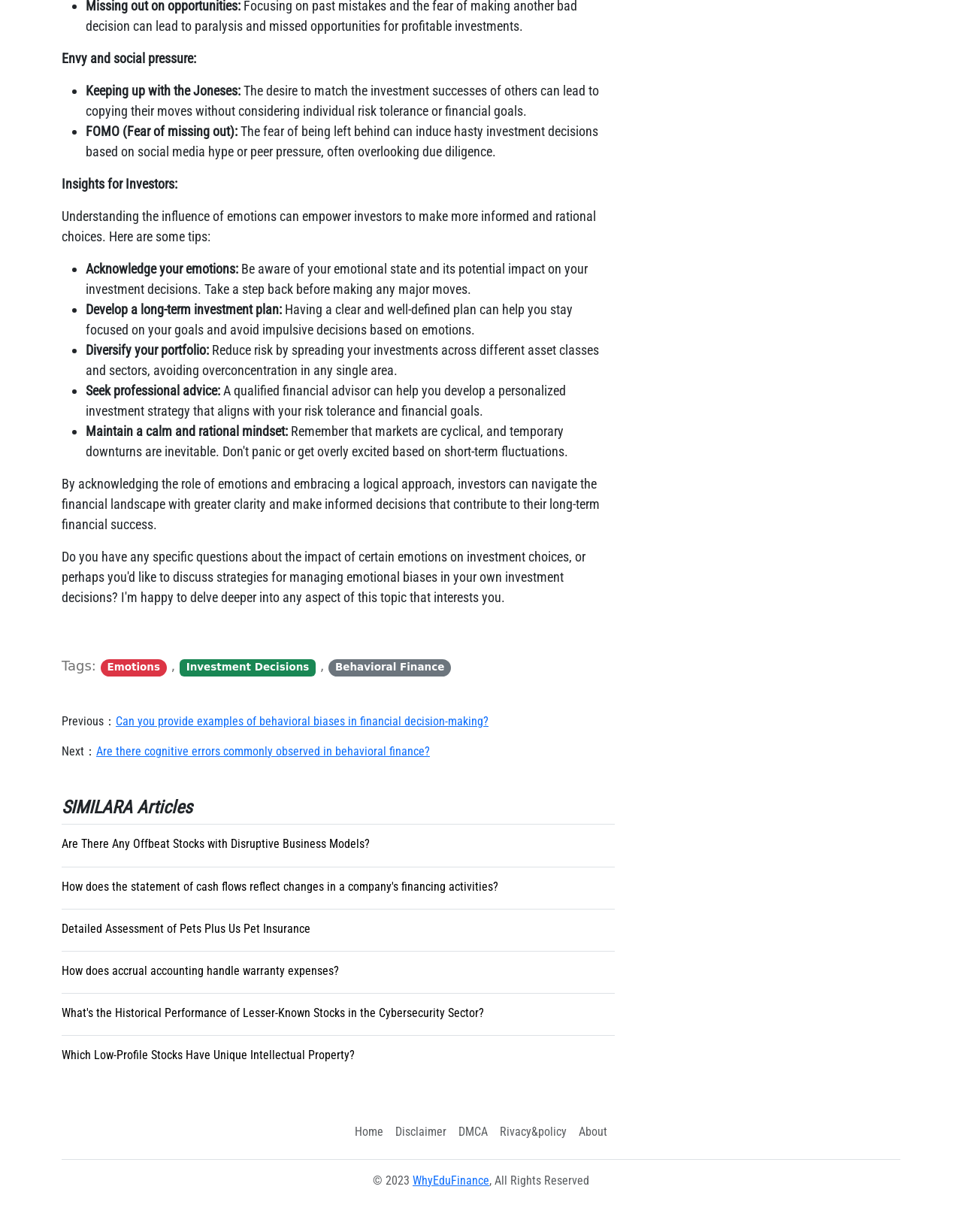Specify the bounding box coordinates of the region I need to click to perform the following instruction: "Go to Registration". The coordinates must be four float numbers in the range of 0 to 1, i.e., [left, top, right, bottom].

None